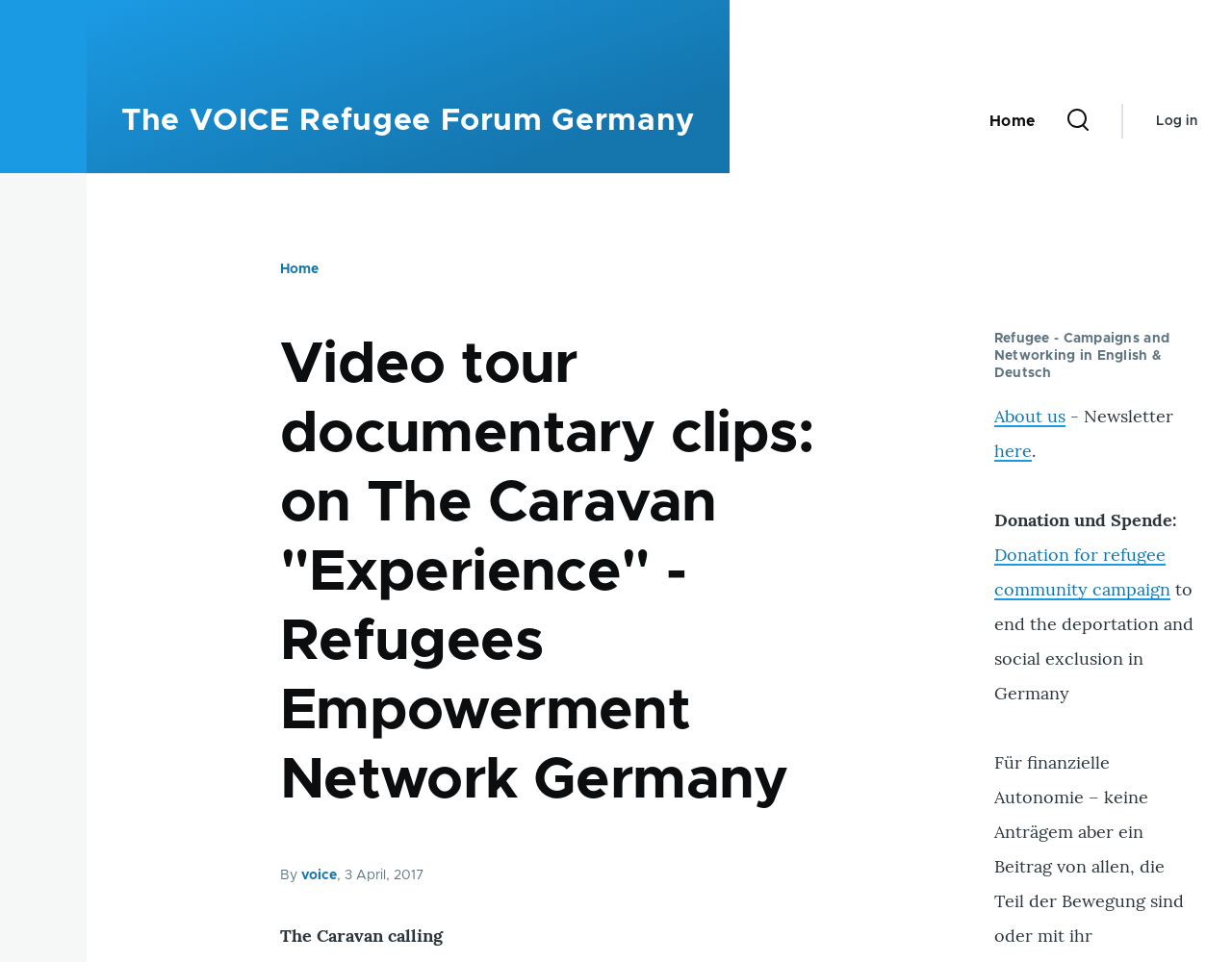Pinpoint the bounding box coordinates for the area that should be clicked to perform the following instruction: "Go to Home page".

[0.227, 0.273, 0.258, 0.287]